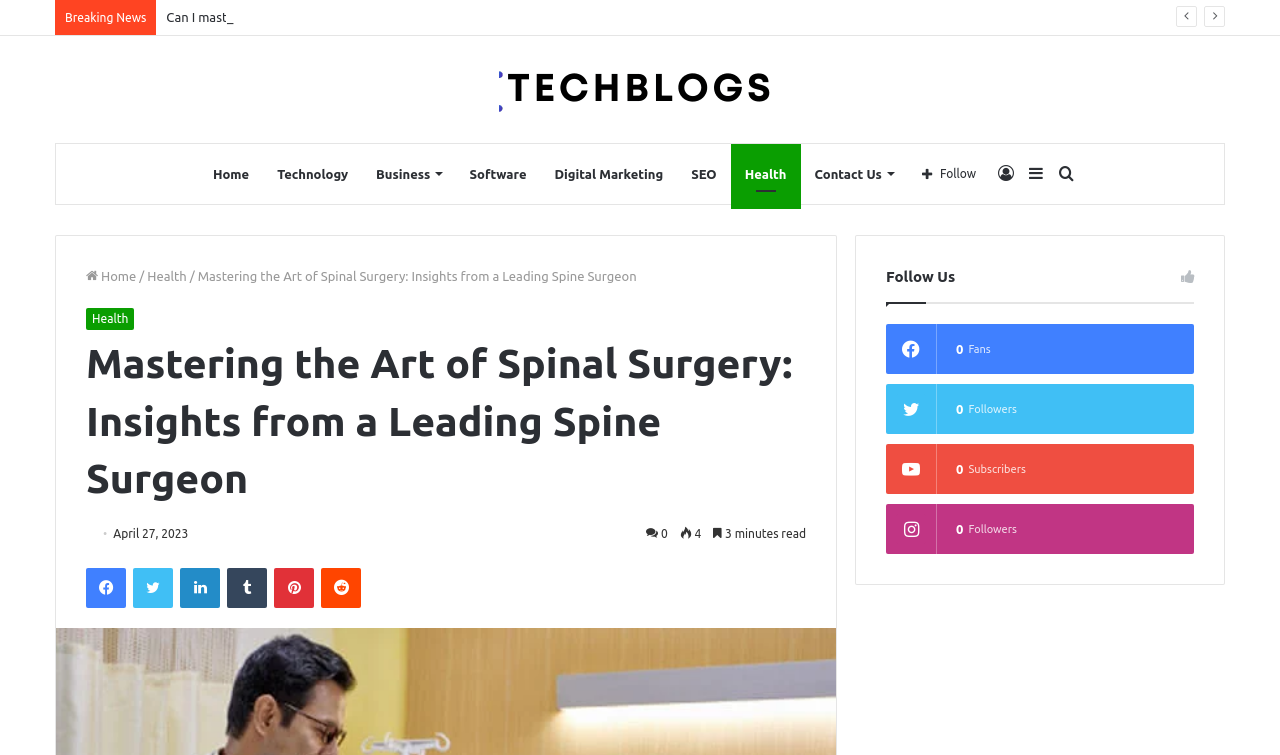Determine the webpage's heading and output its text content.

Mastering the Art of Spinal Surgery: Insights from a Leading Spine Surgeon